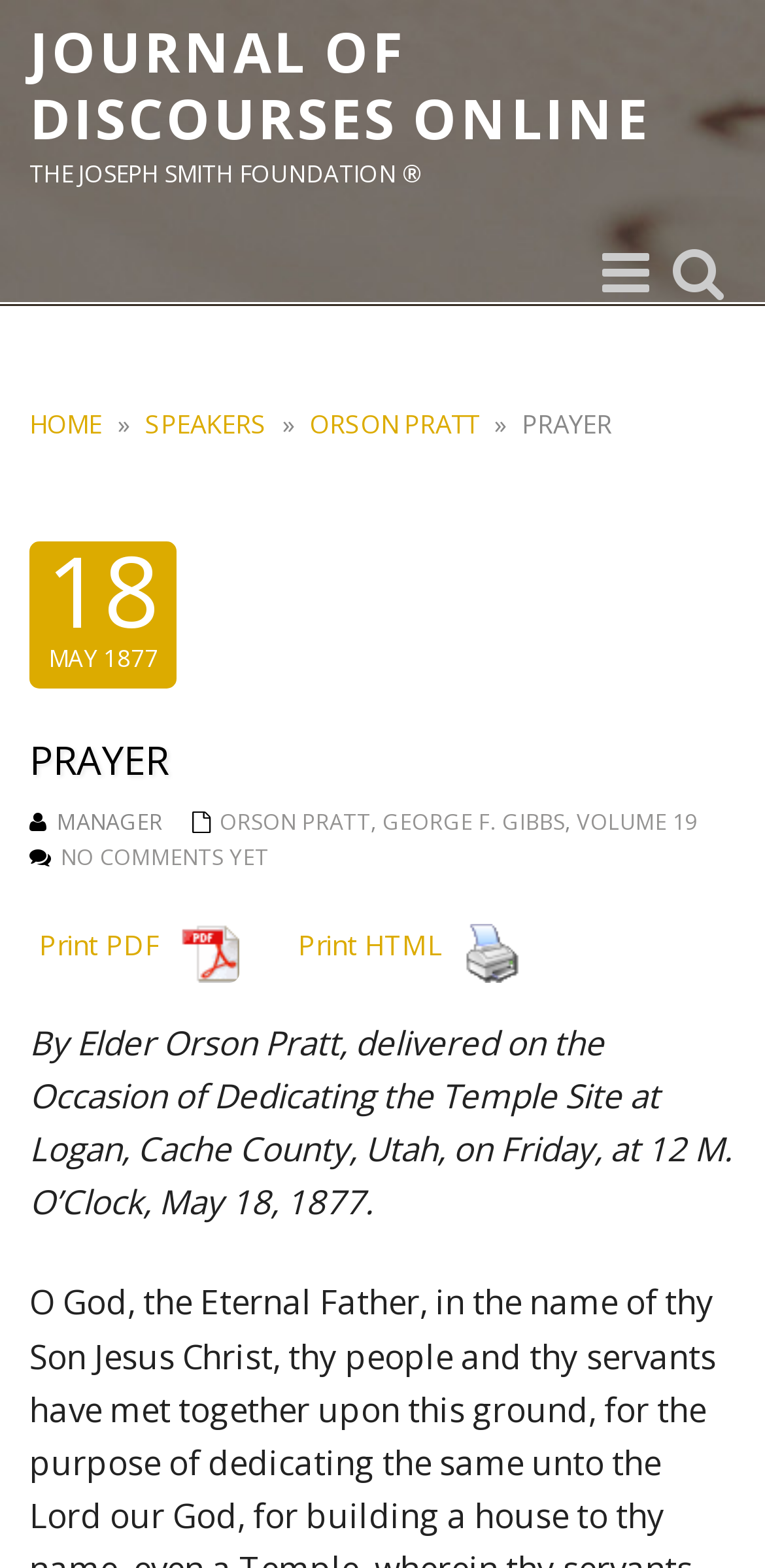Please identify the bounding box coordinates of the clickable element to fulfill the following instruction: "Print PDF". The coordinates should be four float numbers between 0 and 1, i.e., [left, top, right, bottom].

[0.038, 0.582, 0.326, 0.647]